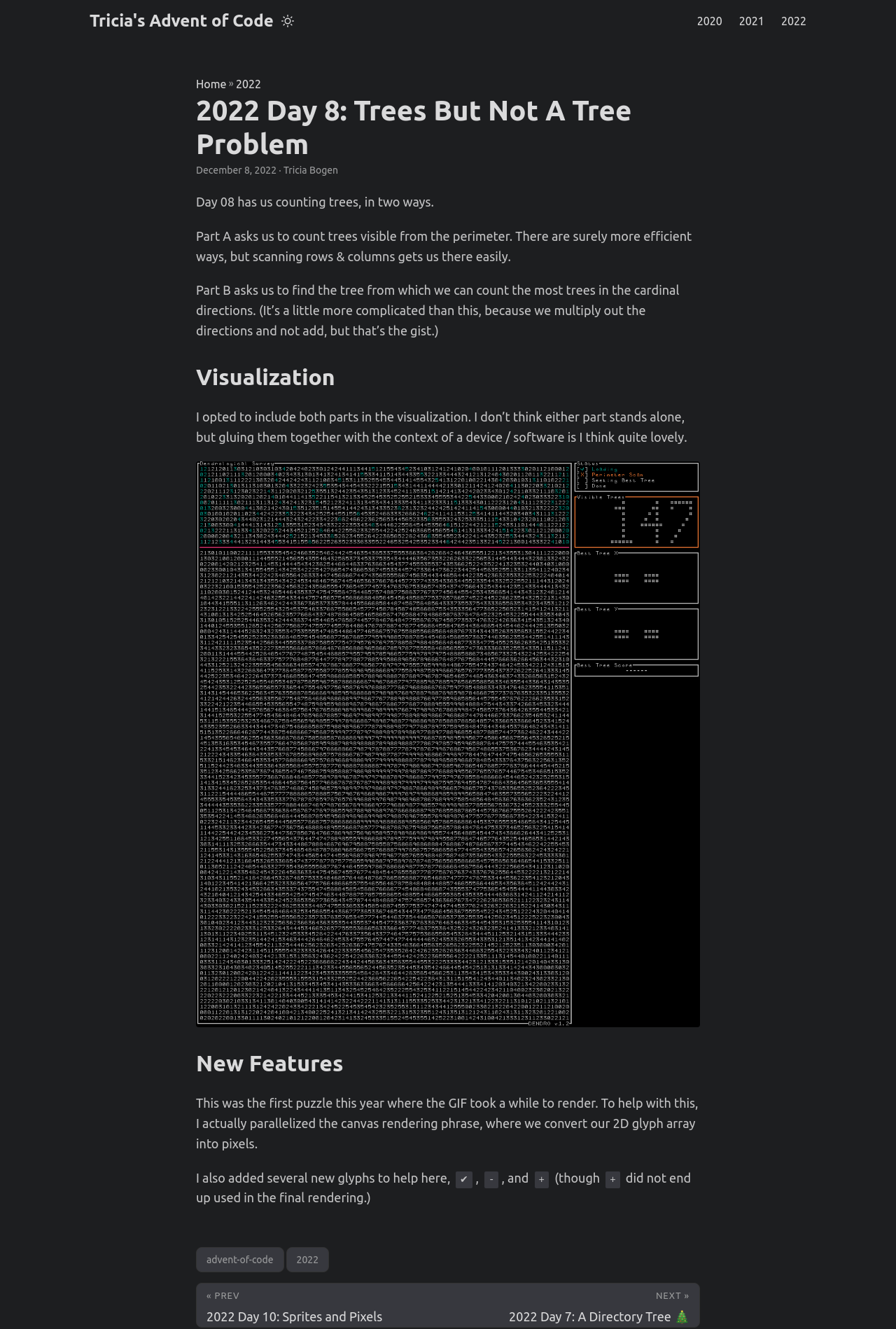Answer the following in one word or a short phrase: 
Is there an image on the webpage?

Yes